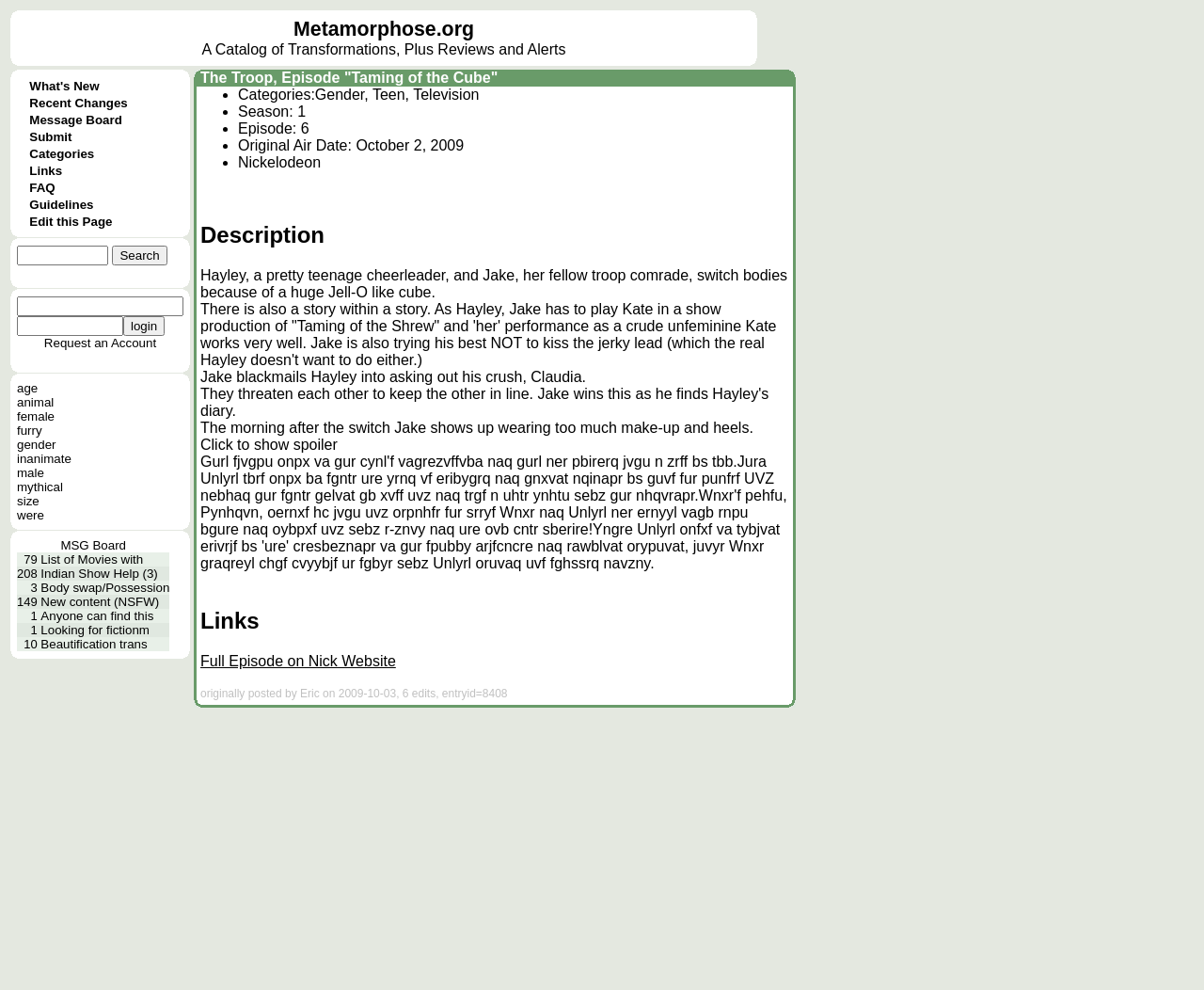Extract the bounding box coordinates of the UI element described: "Click to show spoiler". Provide the coordinates in the format [left, top, right, bottom] with values ranging from 0 to 1.

[0.166, 0.441, 0.28, 0.457]